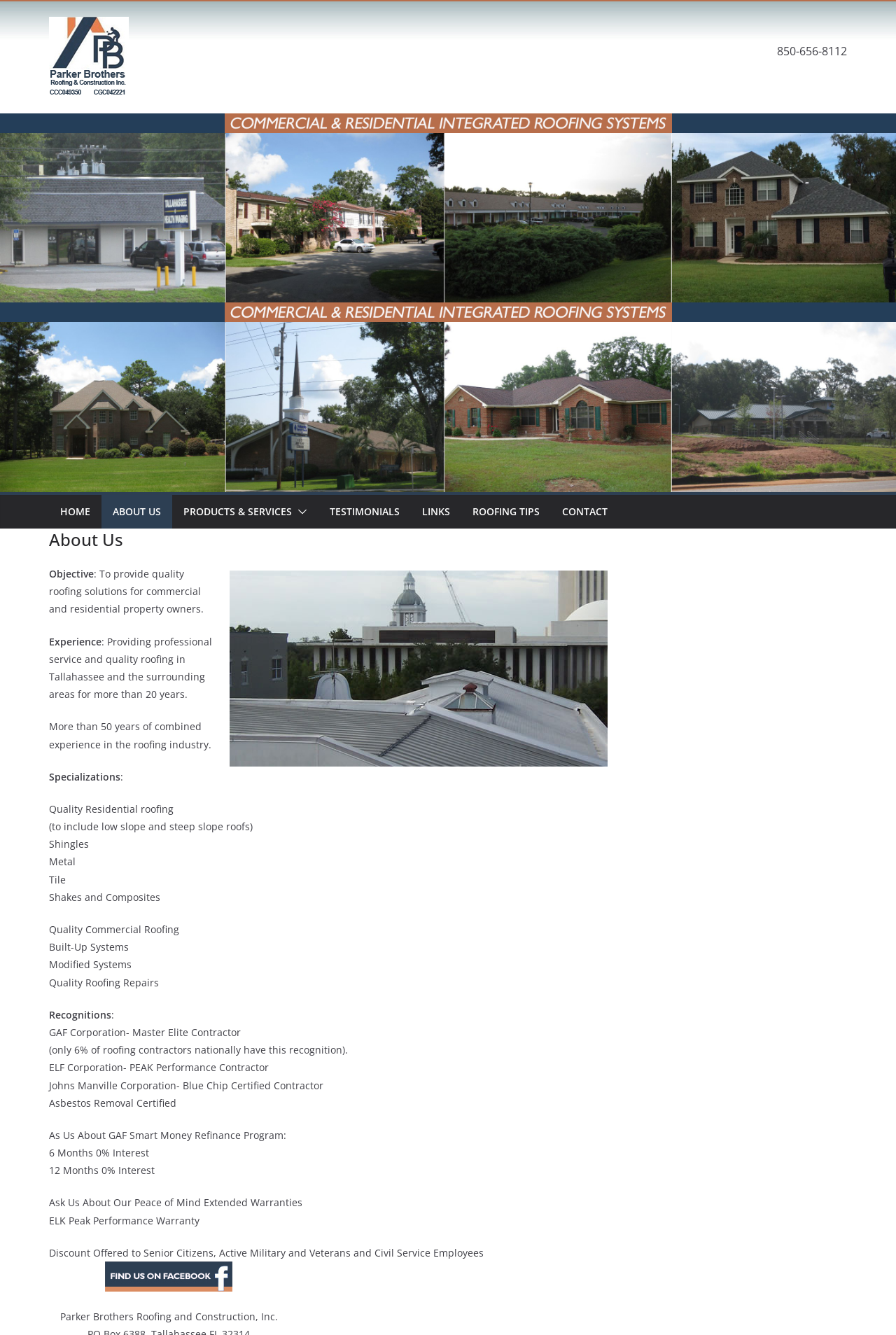What type of roofing services does the company provide?
We need a detailed and meticulous answer to the question.

I found this information by reading the objective statement, which mentions providing quality roofing solutions for commercial and residential property owners. Additionally, the webpage lists various specializations, including quality residential roofing and quality commercial roofing.